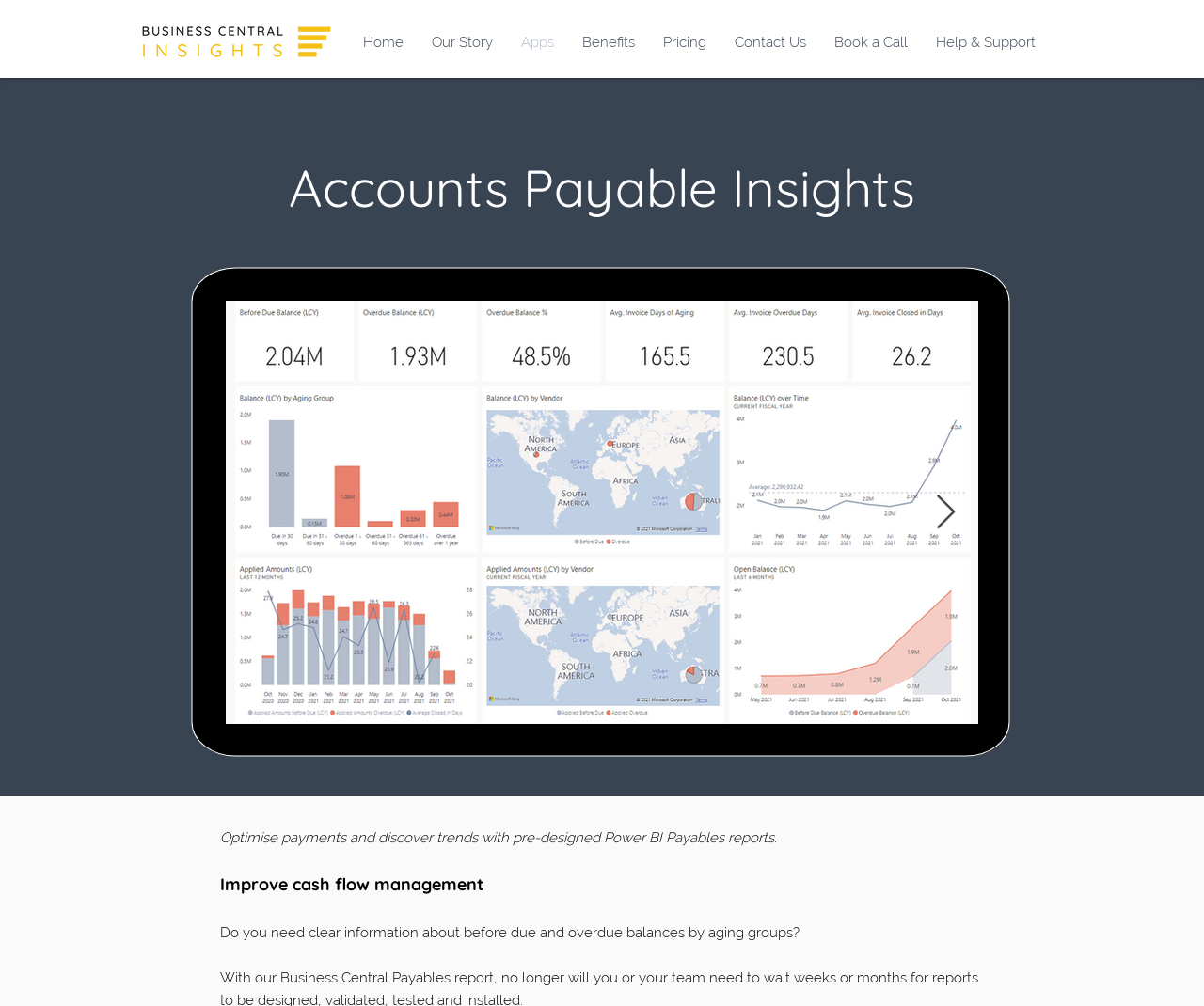Generate a detailed explanation of the webpage's features and information.

The webpage is about Power BI Accounts Payable Reports for Business Central. At the top left corner, there is a logo of Business Central Insights in black color. To the right of the logo, there is a navigation menu with 7 links: Home, Our Story, Apps, Benefits, Pricing, Contact Us, and Book a Call, followed by Help & Support. 

Below the navigation menu, there is a heading "Accounts Payable Insights" that spans across the page. Underneath the heading, there is an image of a Payables Dashboard, which takes up most of the page width. 

To the right of the image, there is a "Next Item" button with an arrow icon. Below the image, there is a paragraph of text that reads "Optimise payments and discover trends with pre-designed Power BI Payables reports." 

Further down, there is a heading "Improve cash flow management" followed by a question "Do you need clear information about before due and overdue balances by aging groups?"